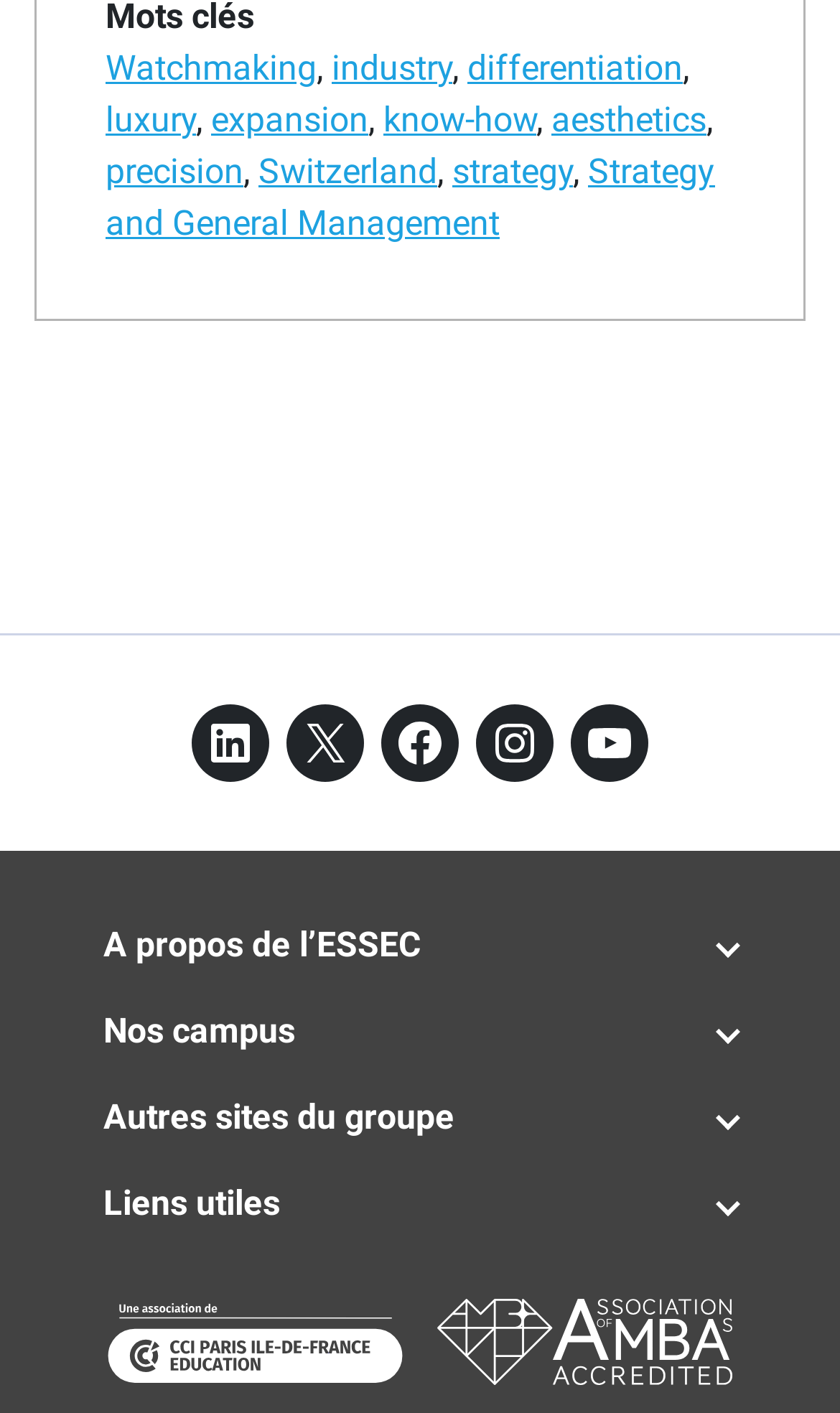Identify the bounding box coordinates of the element to click to follow this instruction: 'Click on Watchmaking'. Ensure the coordinates are four float values between 0 and 1, provided as [left, top, right, bottom].

[0.126, 0.034, 0.377, 0.063]